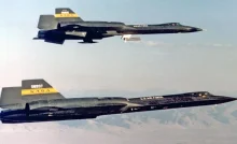During which time period was the SR-71 used?
Please respond to the question with a detailed and well-explained answer.

The SR-71 was used by the U.S. Air Force during the Cold War, as stated in the caption, which provides context about the aircraft's operational period.